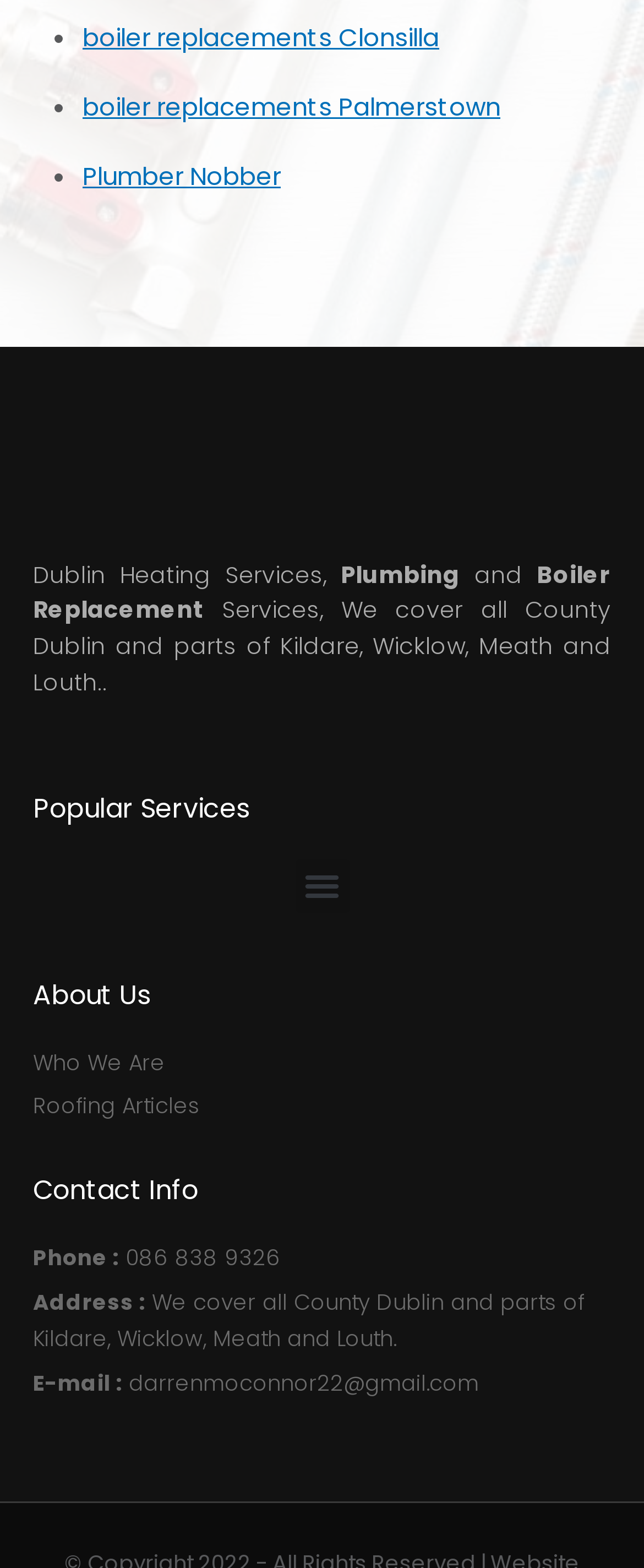Using the information in the image, give a comprehensive answer to the question: 
What is the purpose of the 'Menu Toggle' button?

The 'Menu Toggle' button is likely used to expand or collapse the menu, as it is a common functionality of such buttons. The button's state is currently 'expanded: False', suggesting that the menu is currently collapsed.